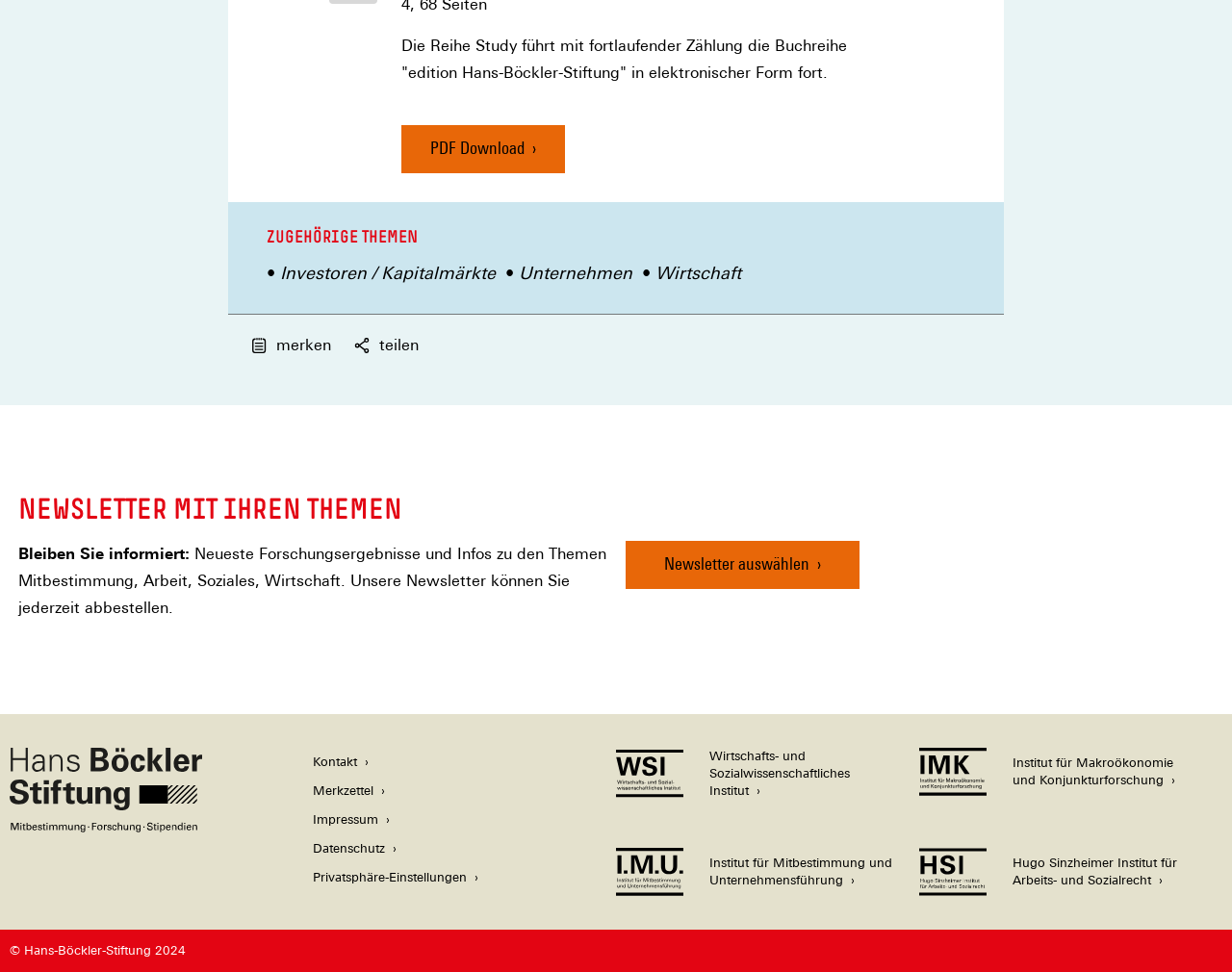Locate the bounding box coordinates of the element that should be clicked to fulfill the instruction: "Go to the Kontakt page".

[0.254, 0.777, 0.299, 0.791]